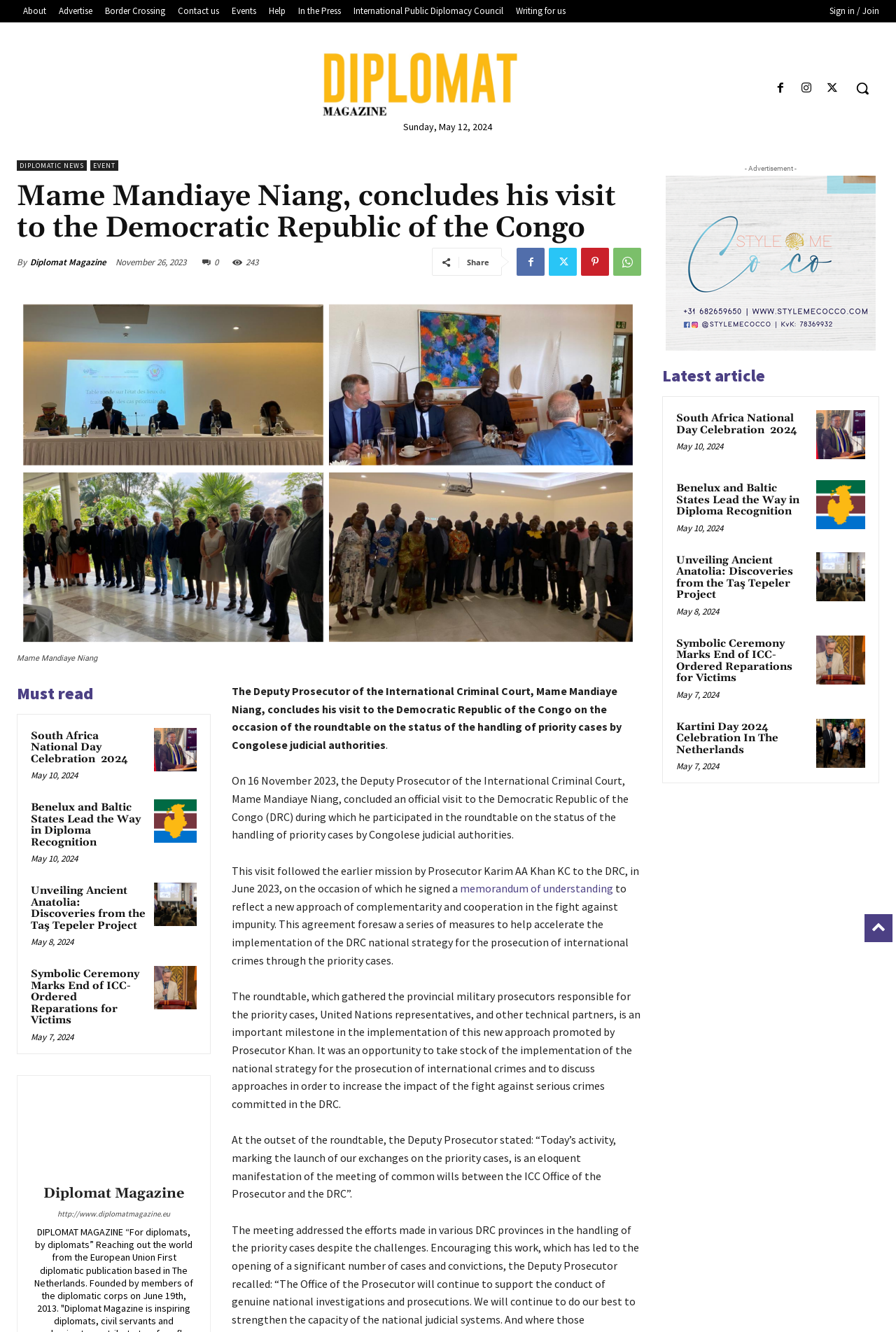What is the occasion of Mame Mandiaye Niang's visit to the Democratic Republic of the Congo?
We need a detailed and exhaustive answer to the question. Please elaborate.

The answer can be found in the article's content, where it is stated that 'The Deputy Prosecutor of the International Criminal Court, Mame Mandiaye Niang, concludes his visit to the Democratic Republic of the Congo on the occasion of the roundtable on the status of the handling of priority cases by Congolese judicial authorities.'